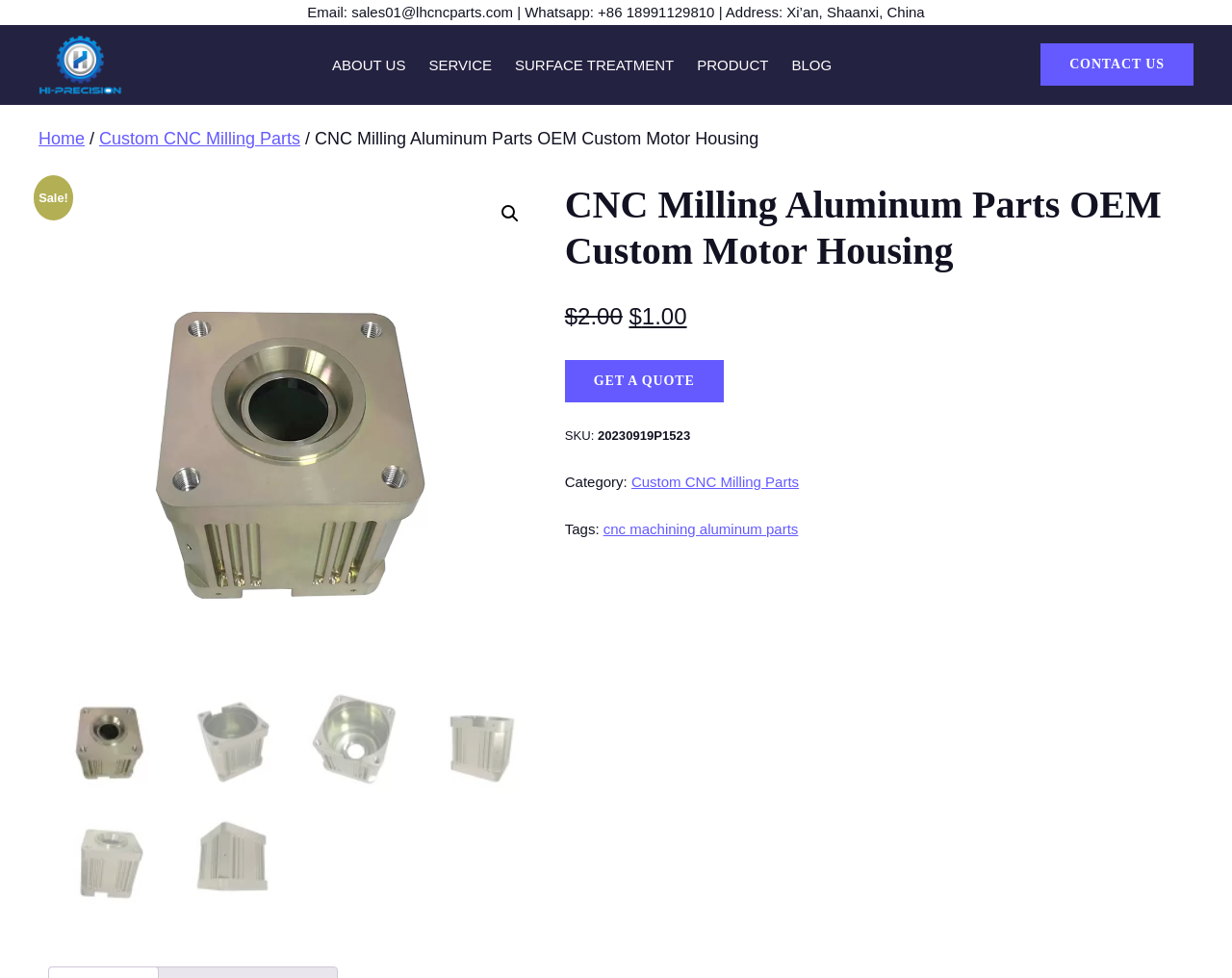What is the category of the product?
Look at the image and respond with a one-word or short phrase answer.

Custom CNC Milling Parts